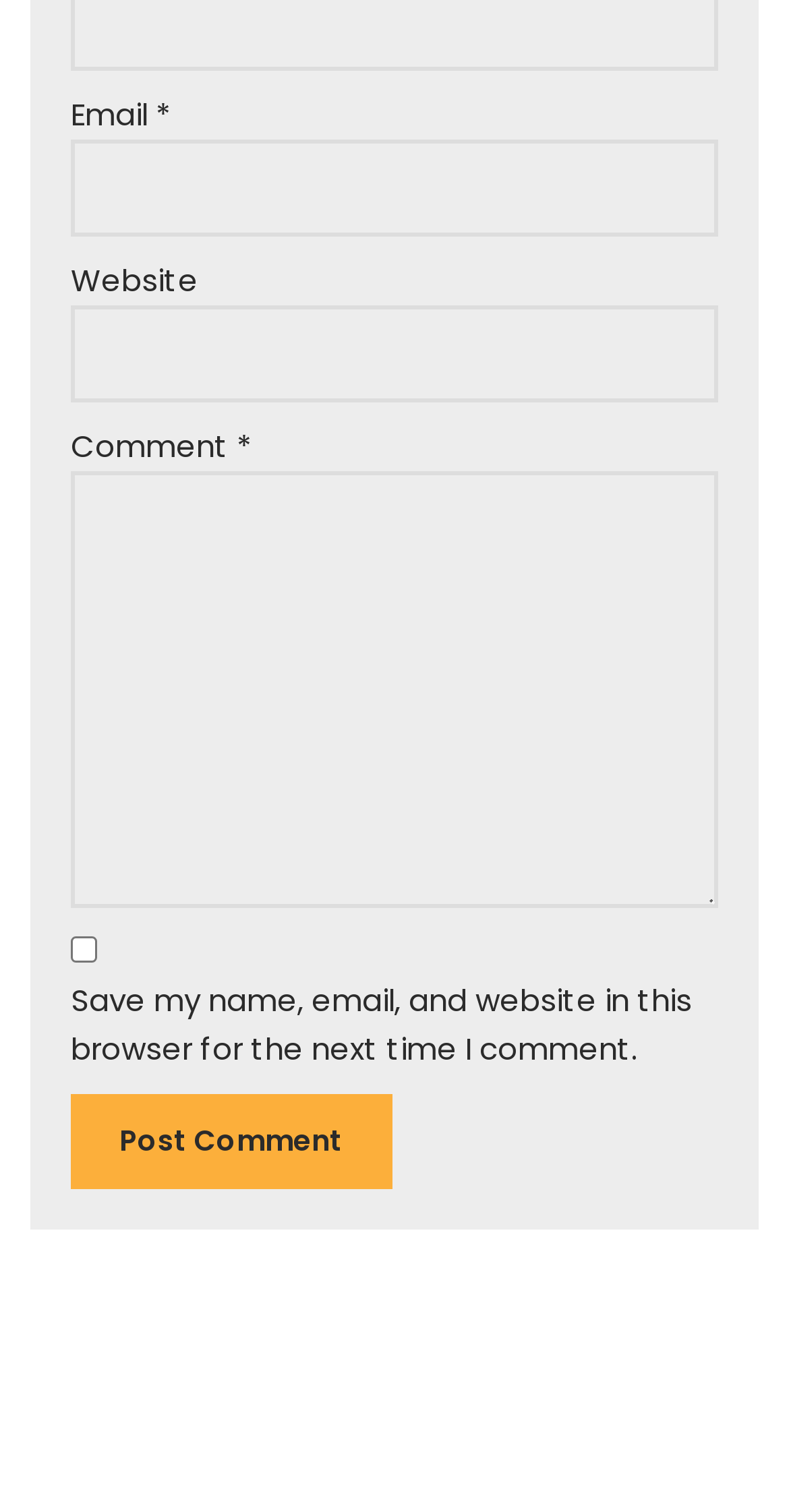What is the button at the bottom of the form for?
From the details in the image, answer the question comprehensively.

The button at the bottom of the form is used to post a comment. This is indicated by the text on the button, which is 'Post Comment', and its location at the bottom of the form, suggesting that it is the final step in submitting a comment.